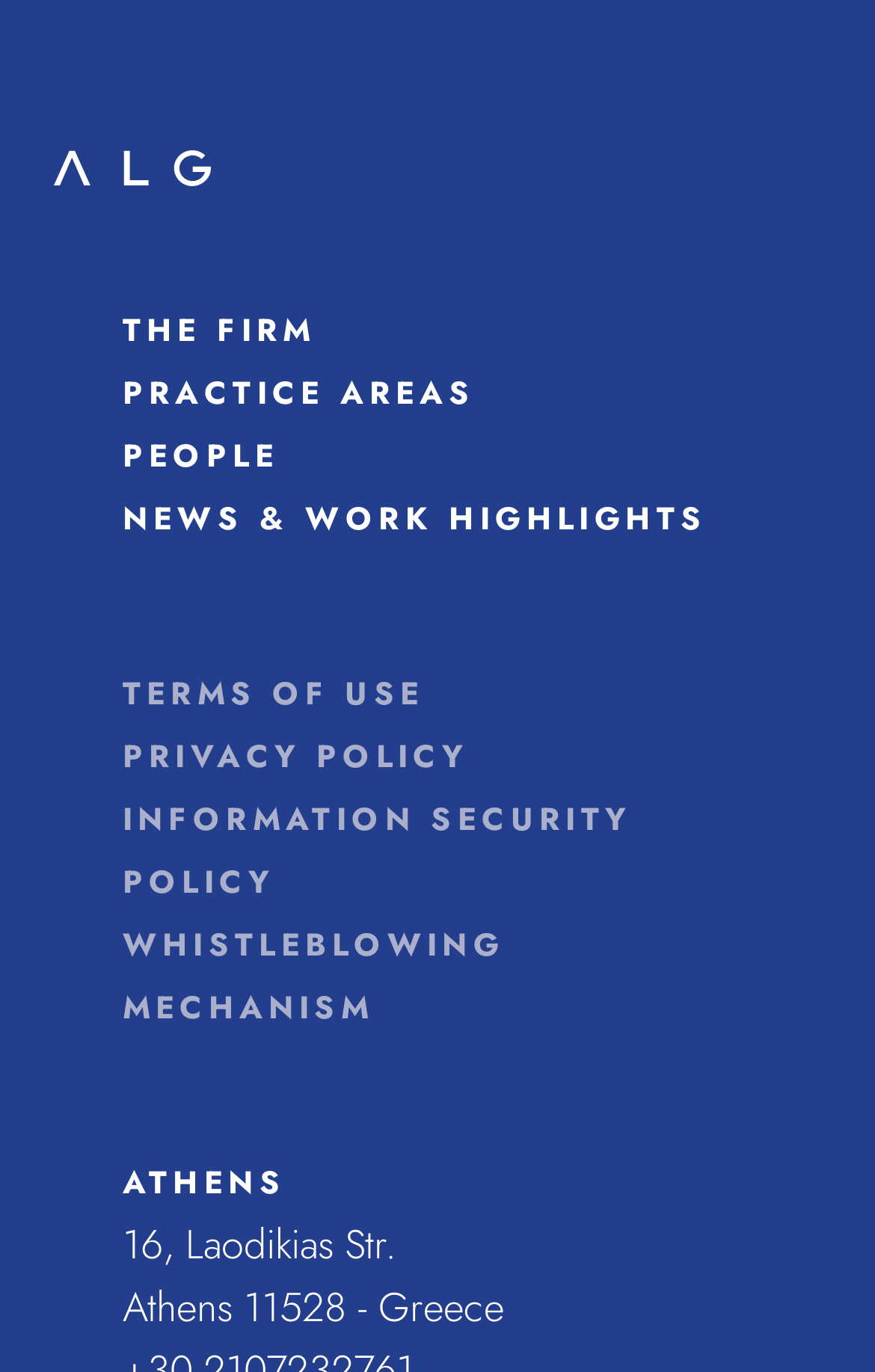Show the bounding box coordinates of the element that should be clicked to complete the task: "read PRIVACY POLICY".

[0.14, 0.535, 0.535, 0.568]